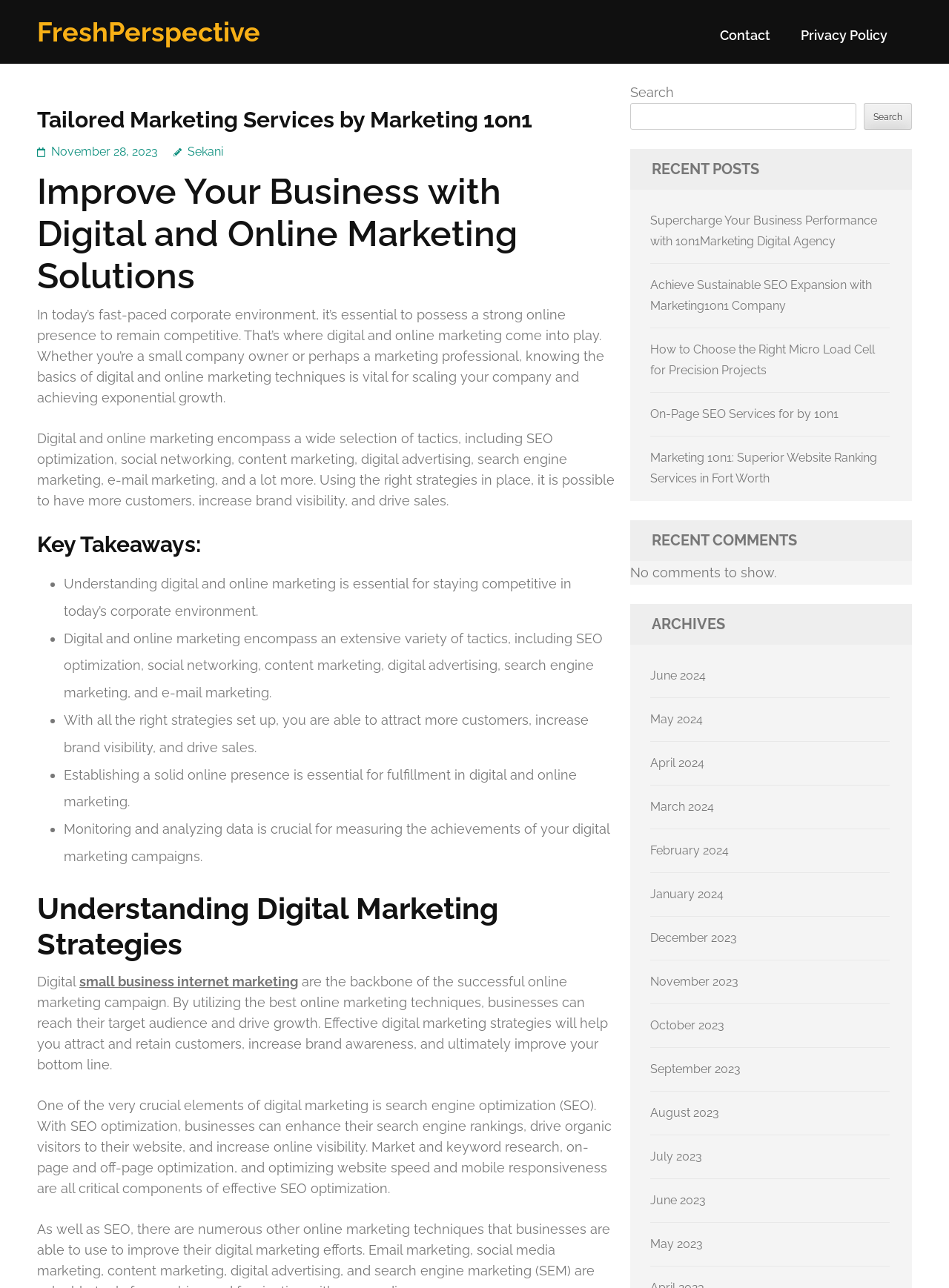Locate the bounding box coordinates of the area you need to click to fulfill this instruction: 'Click on the 'Contact' link'. The coordinates must be in the form of four float numbers ranging from 0 to 1: [left, top, right, bottom].

[0.759, 0.021, 0.812, 0.044]